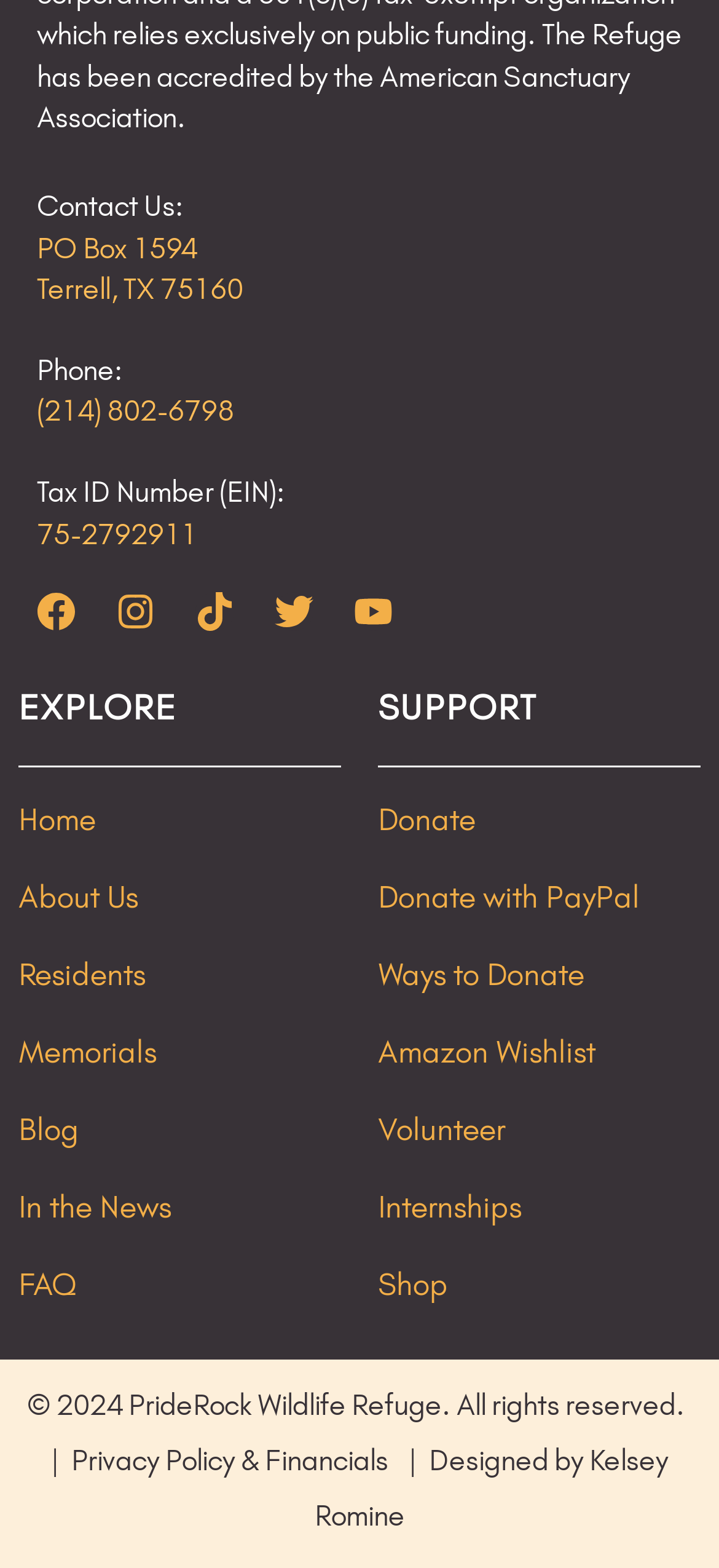What are the two main categories on the webpage?
Please ensure your answer is as detailed and informative as possible.

I found the two main categories by looking at the headings on the webpage, where I saw 'EXPLORE' and 'SUPPORT' as the two main categories, each with their own set of links.